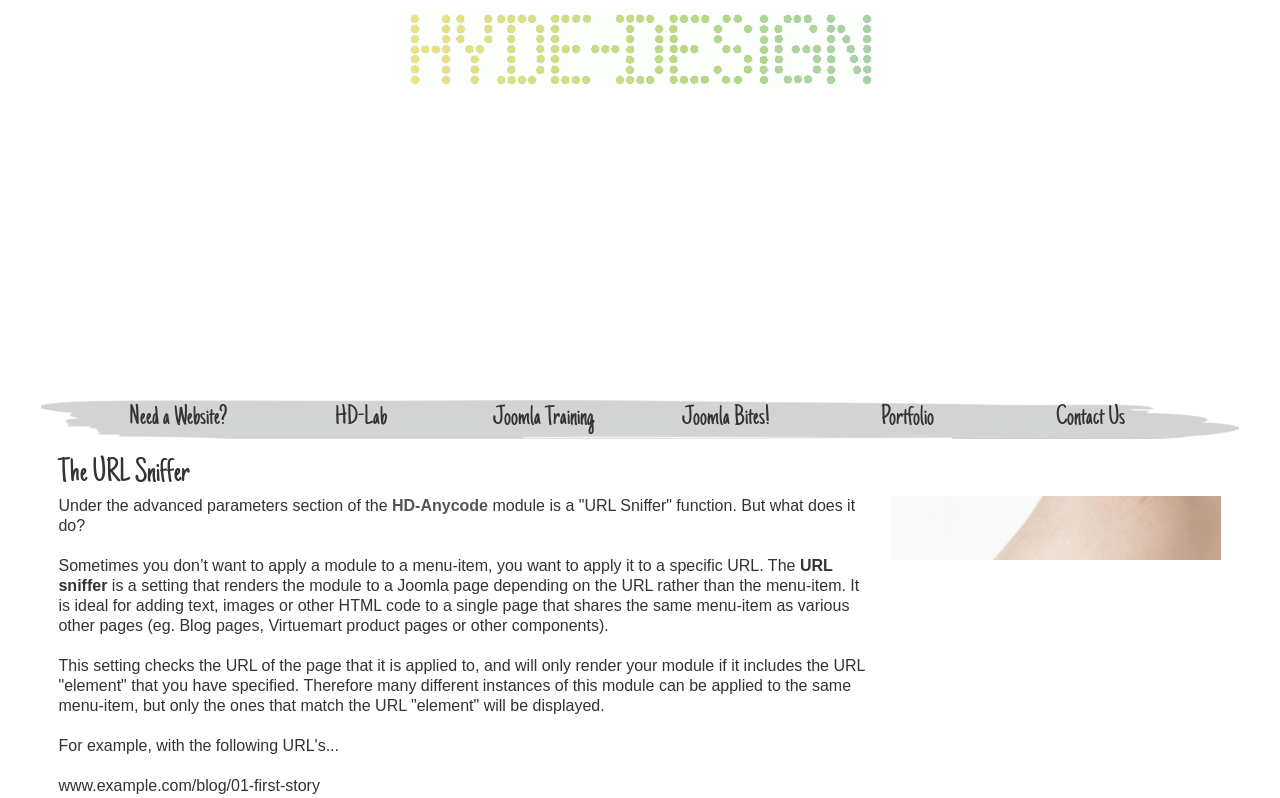Provide a comprehensive caption for the webpage.

The webpage is about the "URL Sniffer" function in the HD-Anycode module. At the top, there is a logo of "Hyde-Design" with a link to the website. Below the logo, there is a horizontal navigation menu with links to "Need a Website?", "HD-Lab", "Joomla Training", "Joomla Bites!", "Portfolio", and "Contact Us".

The main content of the webpage is divided into two sections. The first section has a heading "The URL Sniffer" and an image related to the topic. Below the heading, there is a paragraph of text that explains the purpose of the "URL Sniffer" function, which is to apply a module to a specific URL rather than a menu item.

The second section provides more detailed information about how the "URL Sniffer" function works. It explains that the function checks the URL of the page and only renders the module if it includes the specified URL "element". This allows multiple instances of the module to be applied to the same menu item, but only the ones that match the URL "element" will be displayed. There is also an example URL "www.example.com/blog/01-first-story" provided at the bottom of the page.